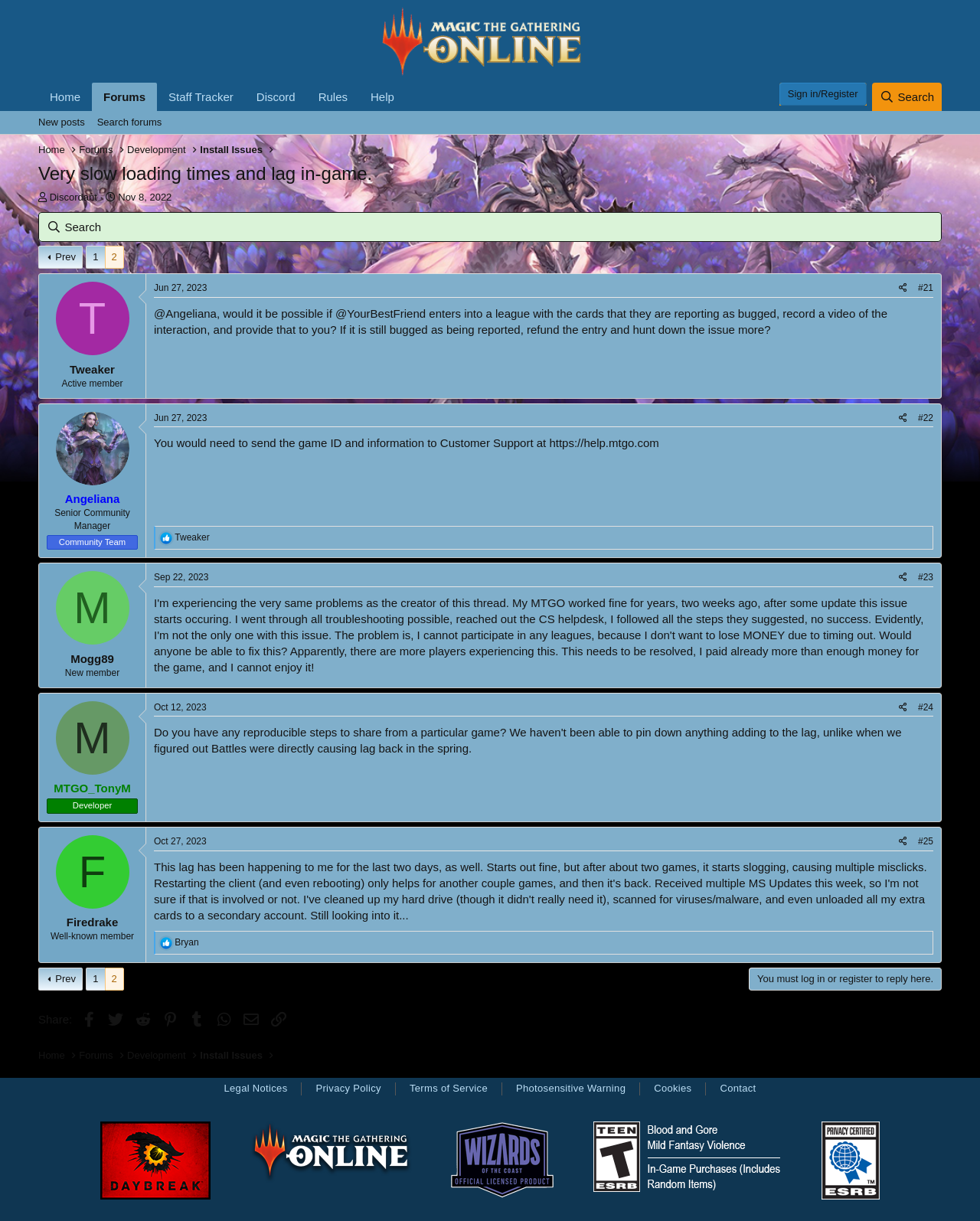What is the date of the last post in this thread?
Can you offer a detailed and complete answer to this question?

I found the date of the last post by looking at the last article element, which has a time element with the text 'Sep 22, 2023 at 7:44 AM'.